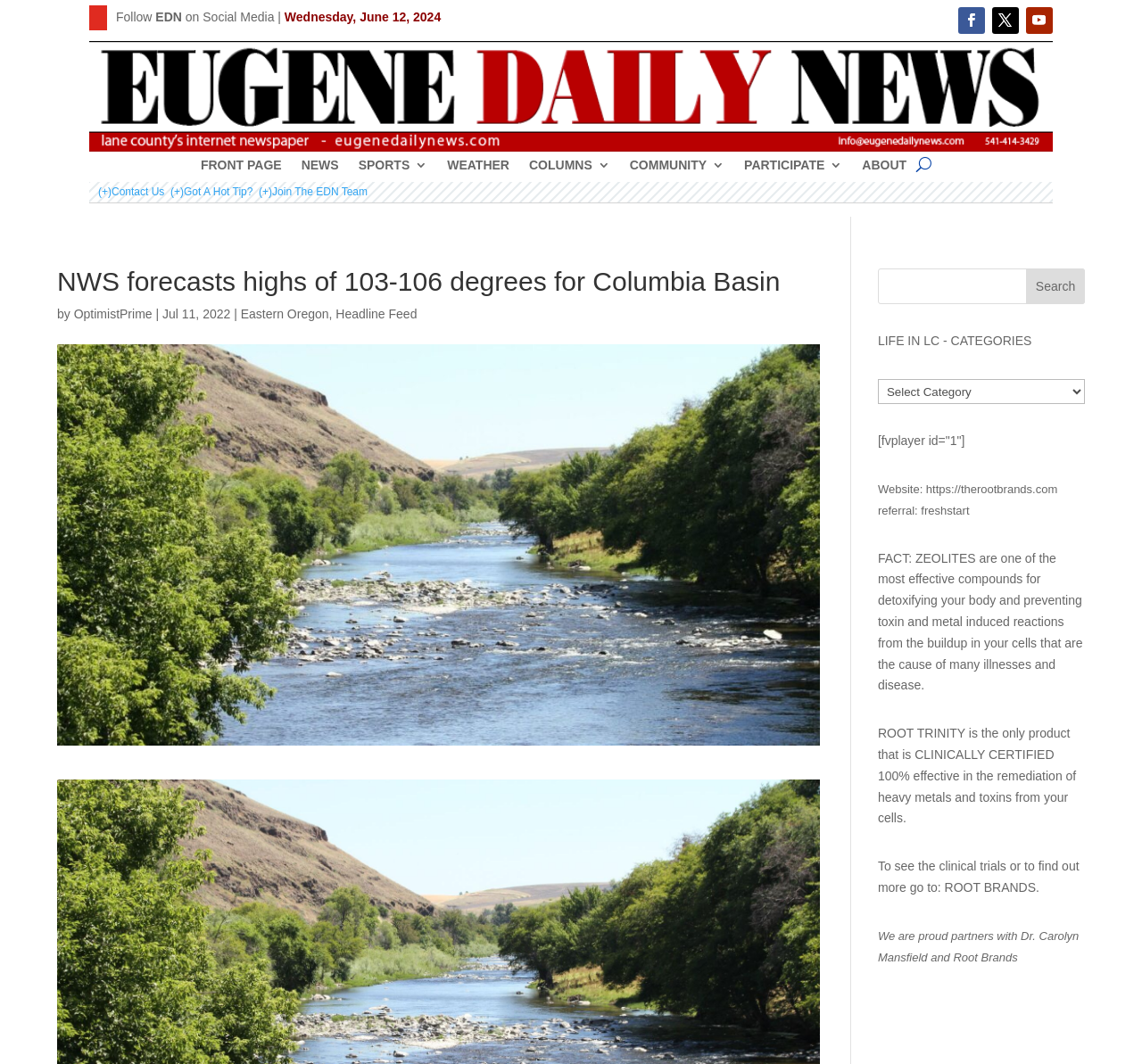What is the category of the news article?
Give a thorough and detailed response to the question.

The question is asking about the category of the news article. According to the webpage, the category of the news article is Eastern Oregon, as stated in the link 'Eastern Oregon'.